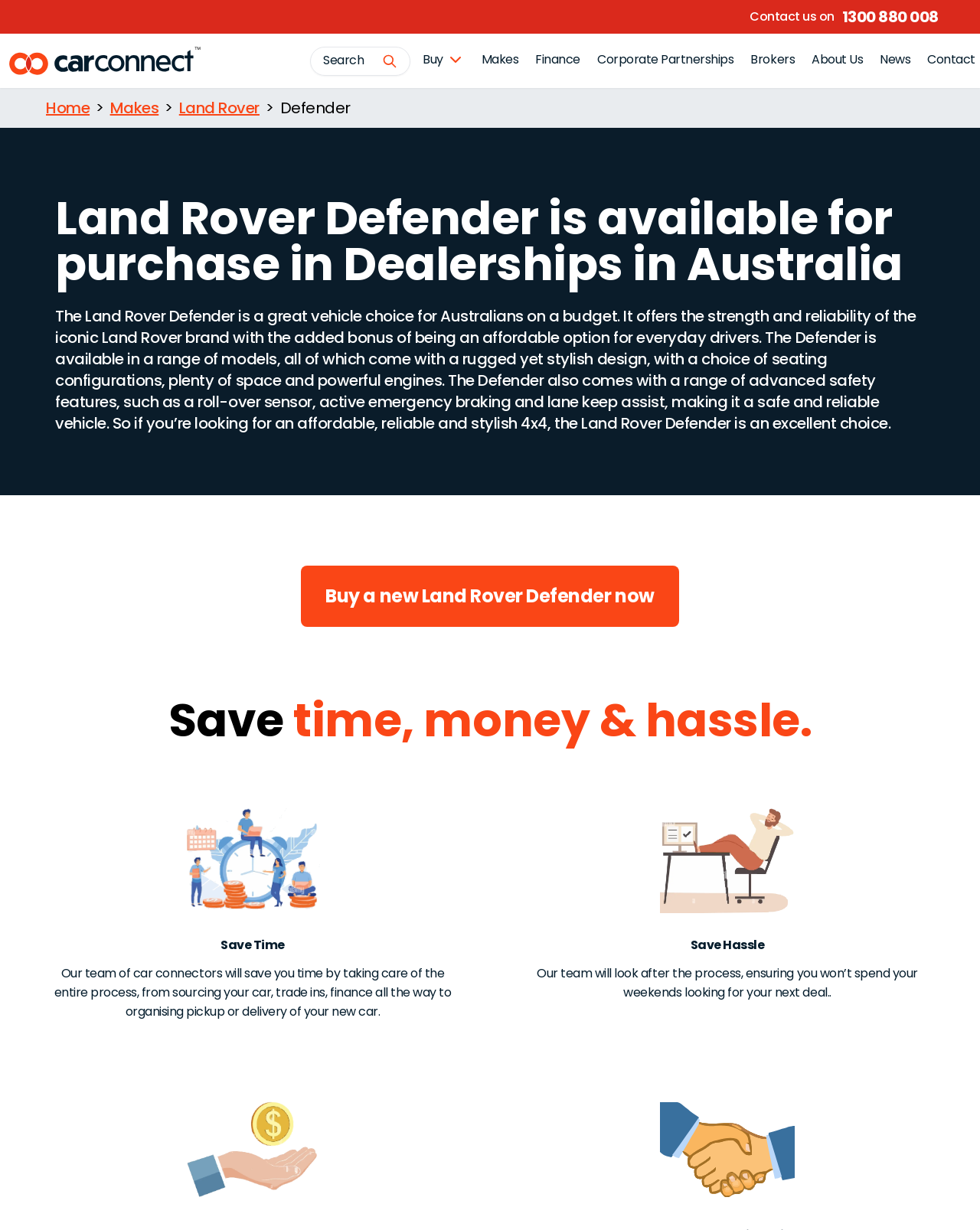What is the benefit of using the car connector service?
Examine the image and provide an in-depth answer to the question.

I found the benefits of using the car connector service by reading the section that says 'Save time, money & hassle.' and then reading the detailed descriptions of each benefit.